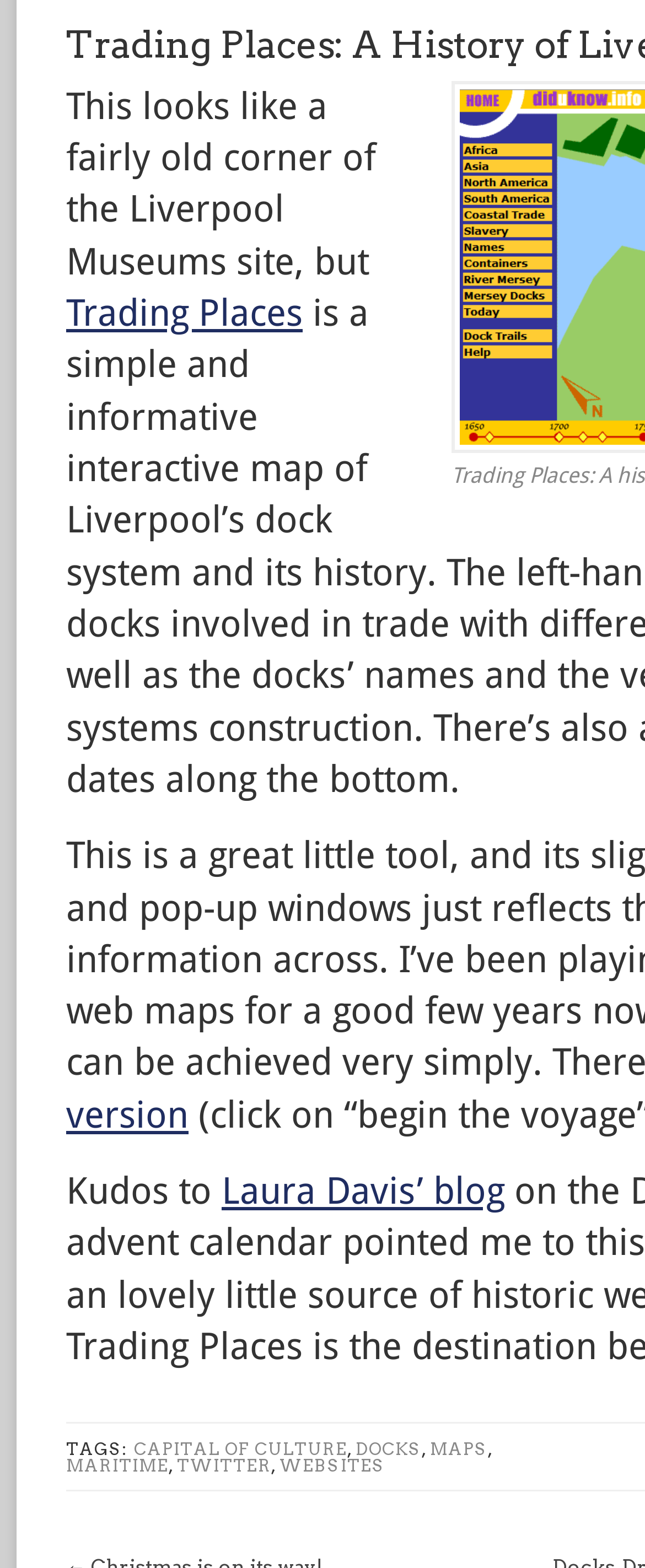Extract the bounding box for the UI element that matches this description: "docks".

[0.551, 0.918, 0.654, 0.931]